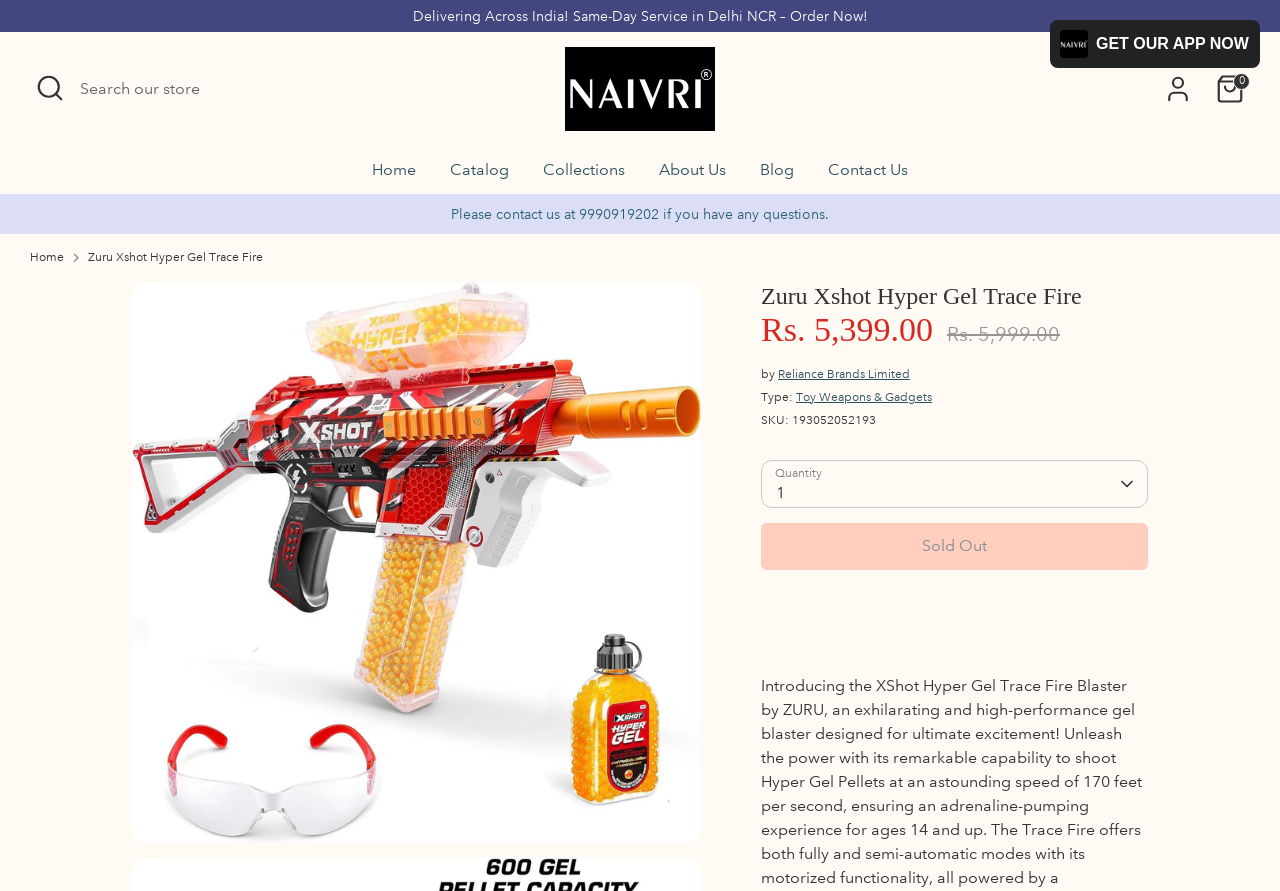Is the product available for purchase?
Analyze the image and deliver a detailed answer to the question.

I found the answer by looking at the call-to-action buttons, where it says 'Sold Out' and 'Buy it now' is disabled. This suggests that the product is not available for purchase.